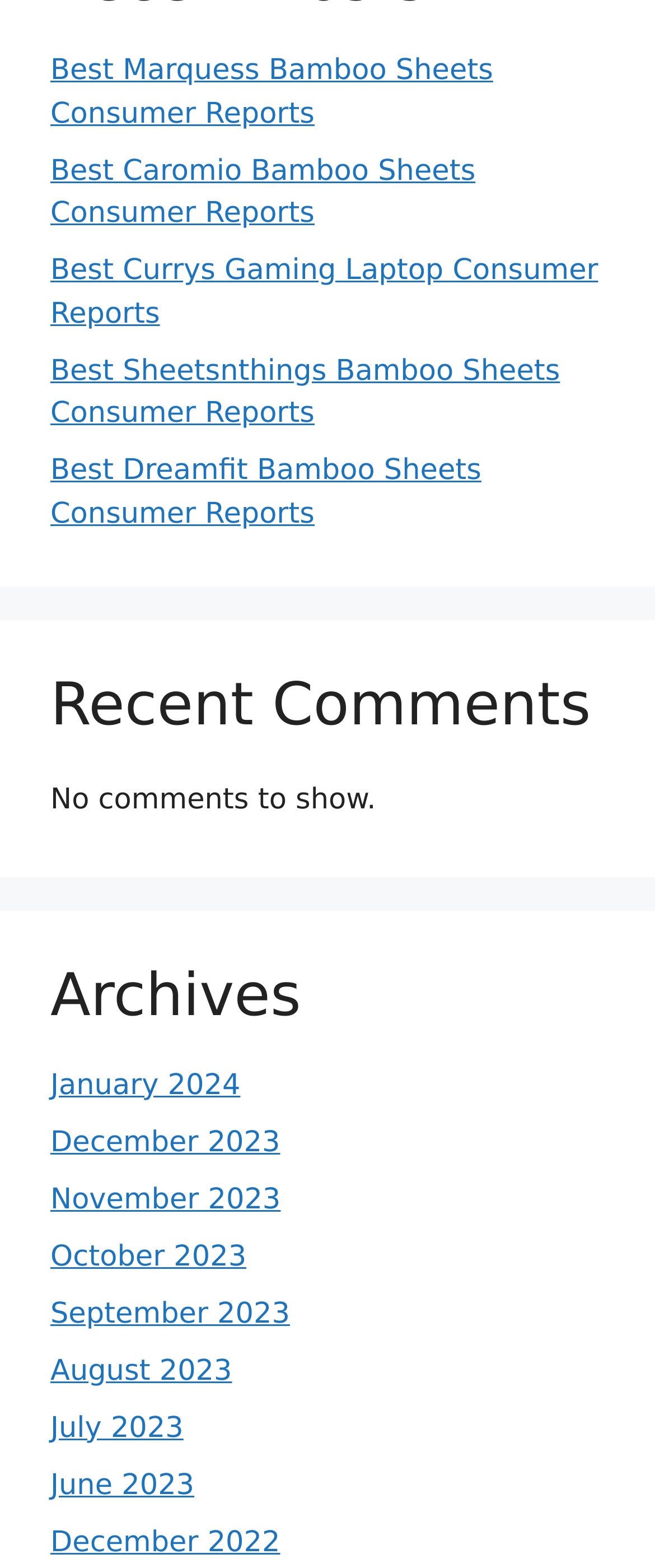Please answer the following question using a single word or phrase: 
How many links are there in the webpage?

9